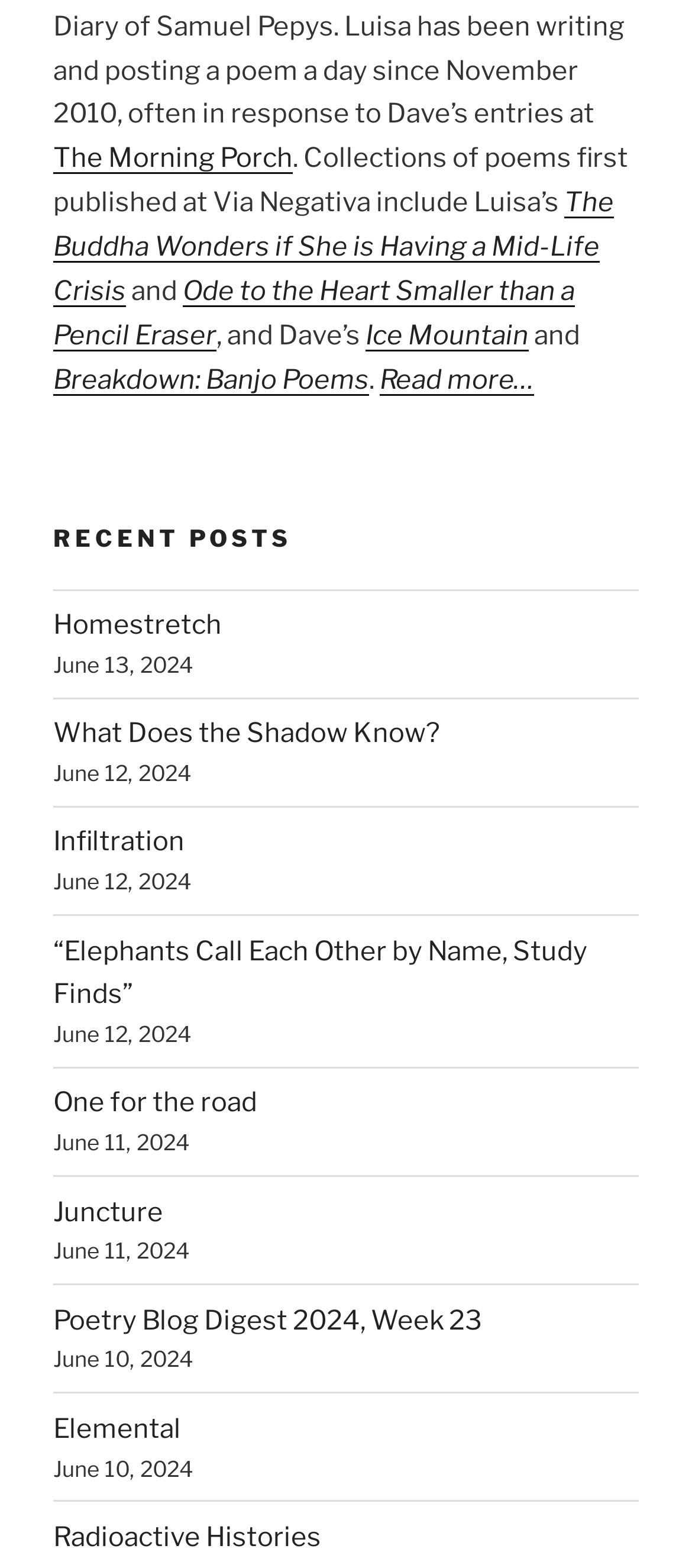Determine the bounding box coordinates of the UI element described below. Use the format (top-left x, top-left y, bottom-right x, bottom-right y) with floating point numbers between 0 and 1: Juncture

[0.077, 0.762, 0.236, 0.783]